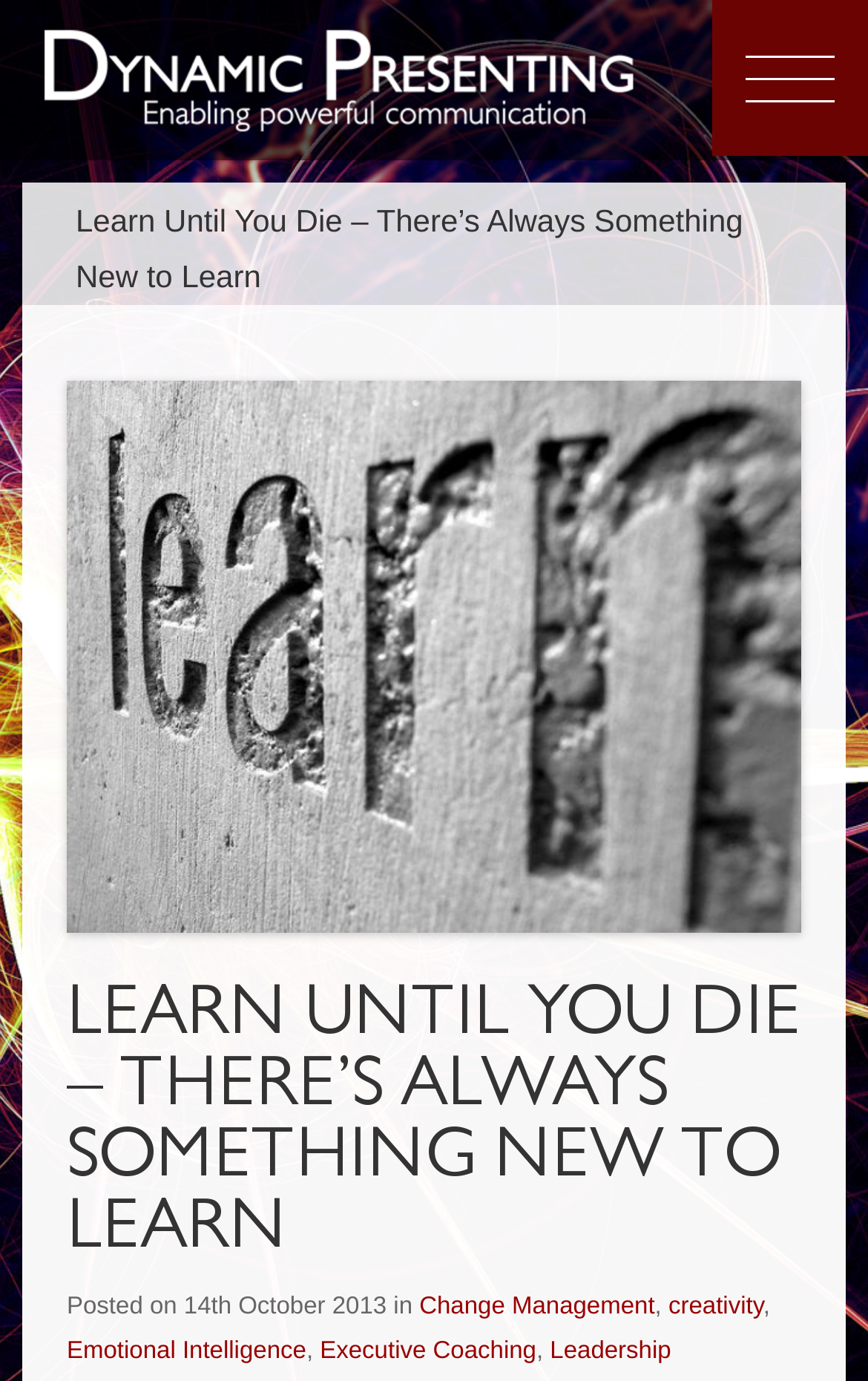Provide your answer in a single word or phrase: 
What is the theme of the webpage?

Presentation skill training